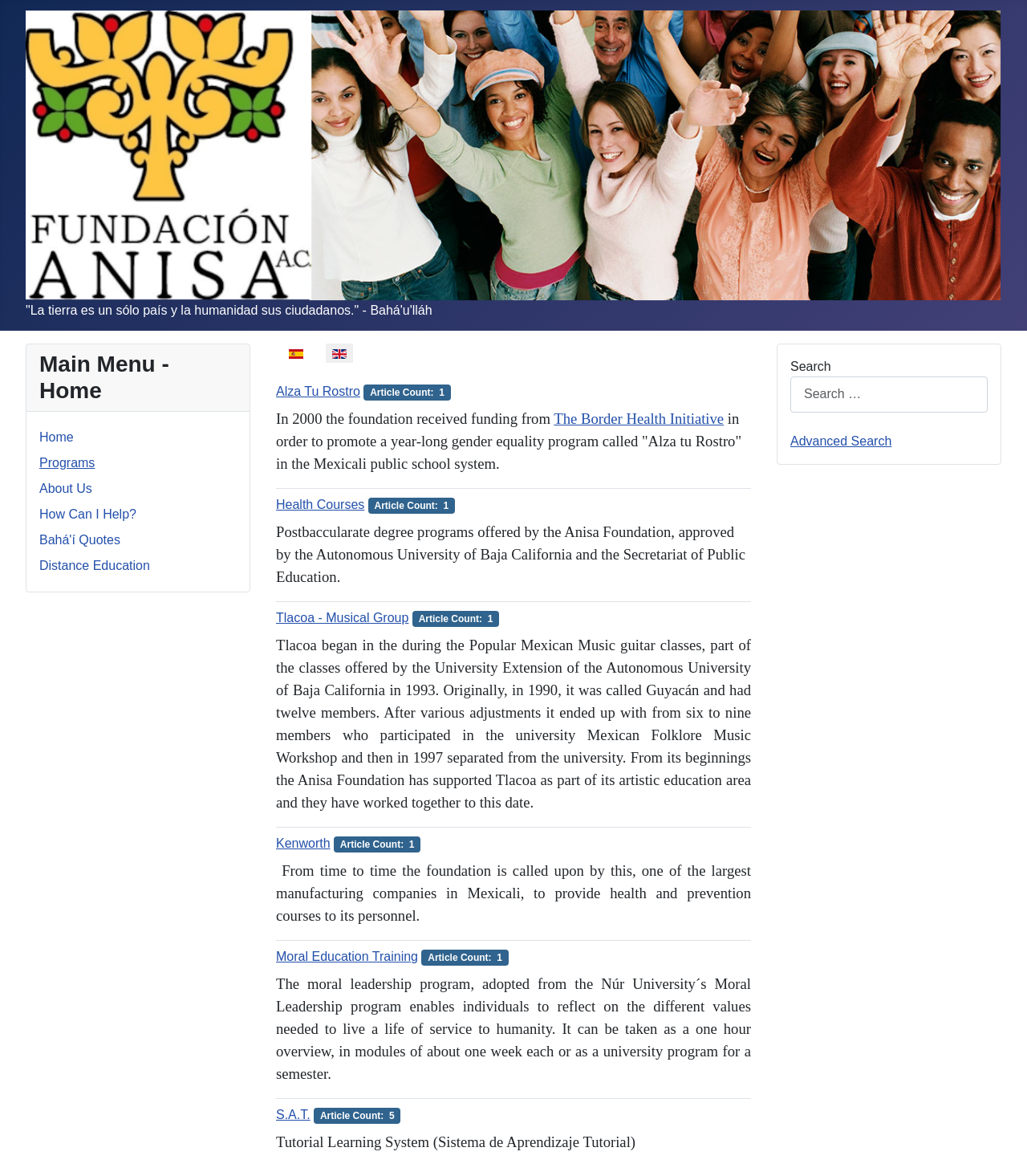Using the element description: "Moral Education Training", determine the bounding box coordinates. The coordinates should be in the format [left, top, right, bottom], with values between 0 and 1.

[0.269, 0.807, 0.407, 0.819]